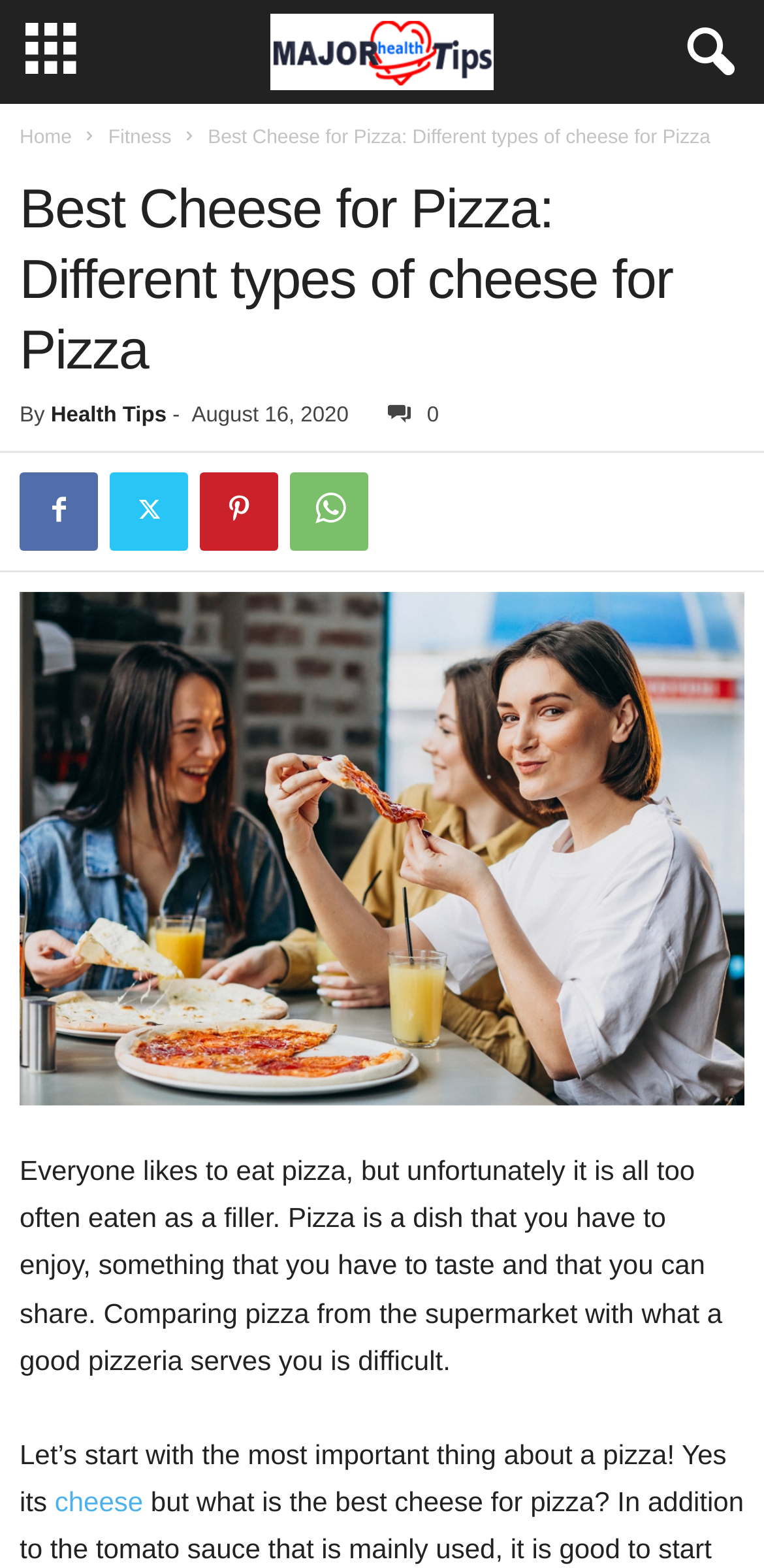Please identify the bounding box coordinates of the clickable element to fulfill the following instruction: "Click on the 'cheese' link". The coordinates should be four float numbers between 0 and 1, i.e., [left, top, right, bottom].

[0.072, 0.947, 0.187, 0.967]